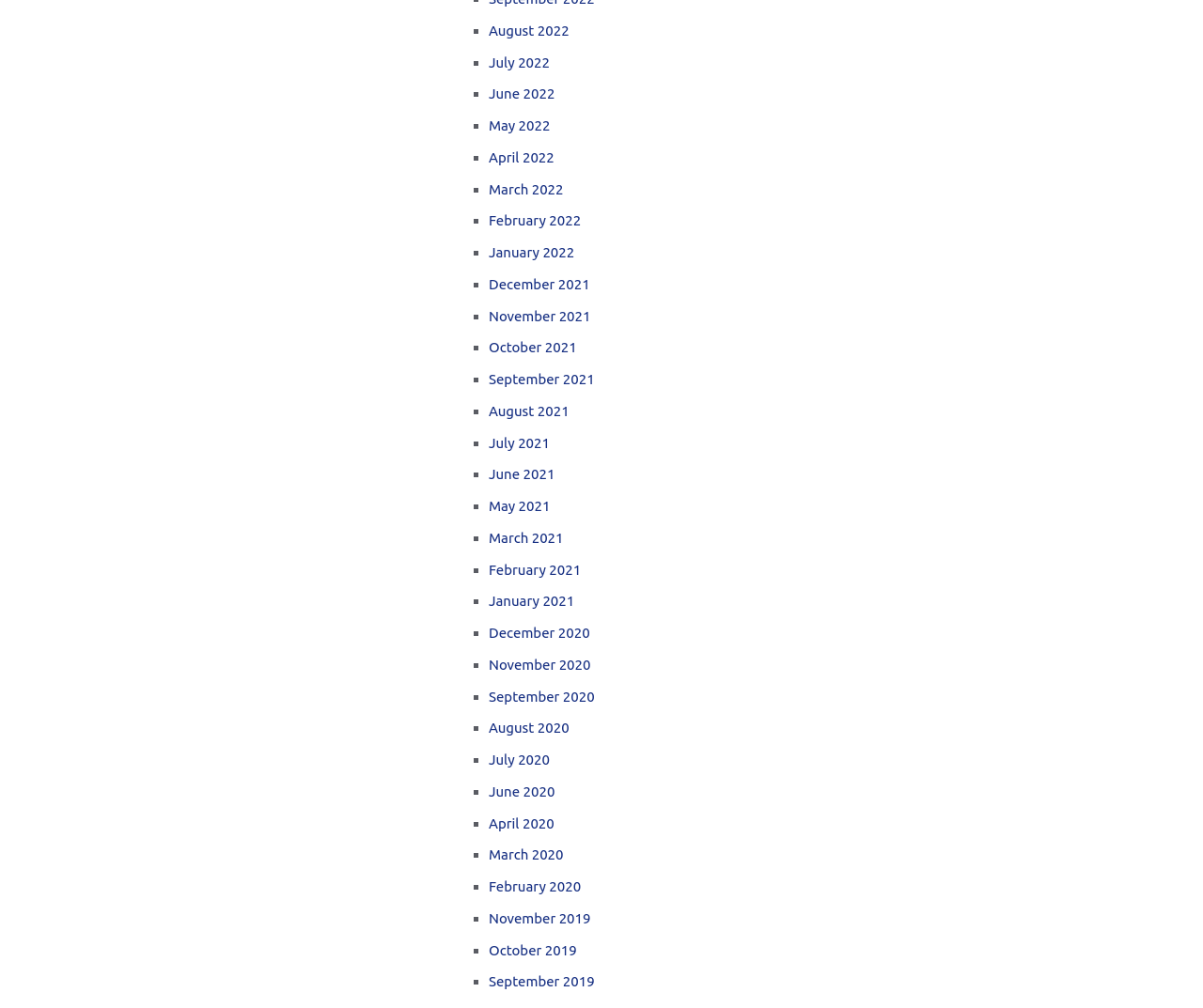Determine the bounding box coordinates for the area that needs to be clicked to fulfill this task: "View July 2021". The coordinates must be given as four float numbers between 0 and 1, i.e., [left, top, right, bottom].

[0.406, 0.431, 0.457, 0.447]